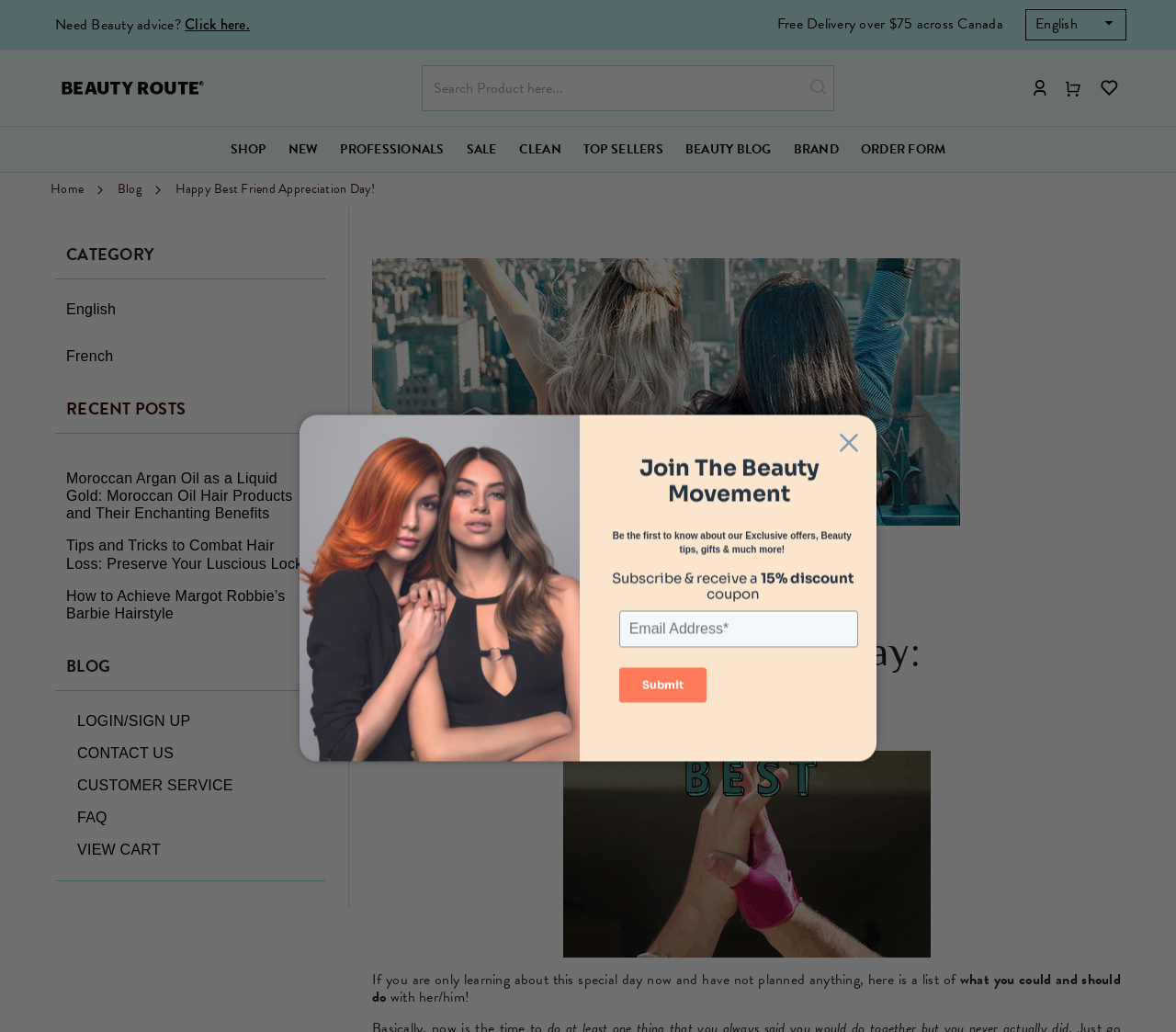What is the language of the website?
Carefully examine the image and provide a detailed answer to the question.

I determined the language of the website by looking at the StaticText element with the text 'English' which appears multiple times on the page, indicating that it is the default language of the website.